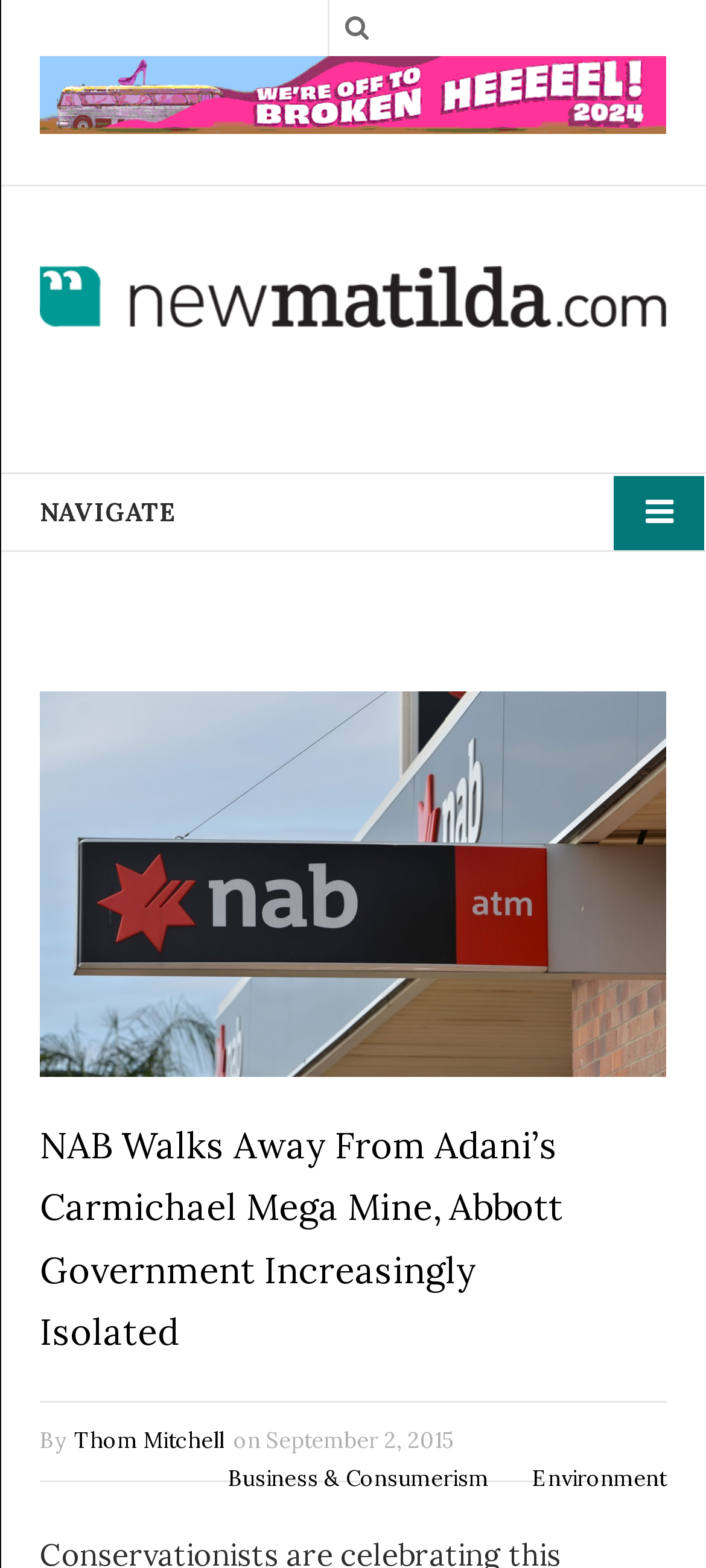What is the name of the mine mentioned in the article?
Answer the question with a single word or phrase by looking at the picture.

Carmichael Mega Mine